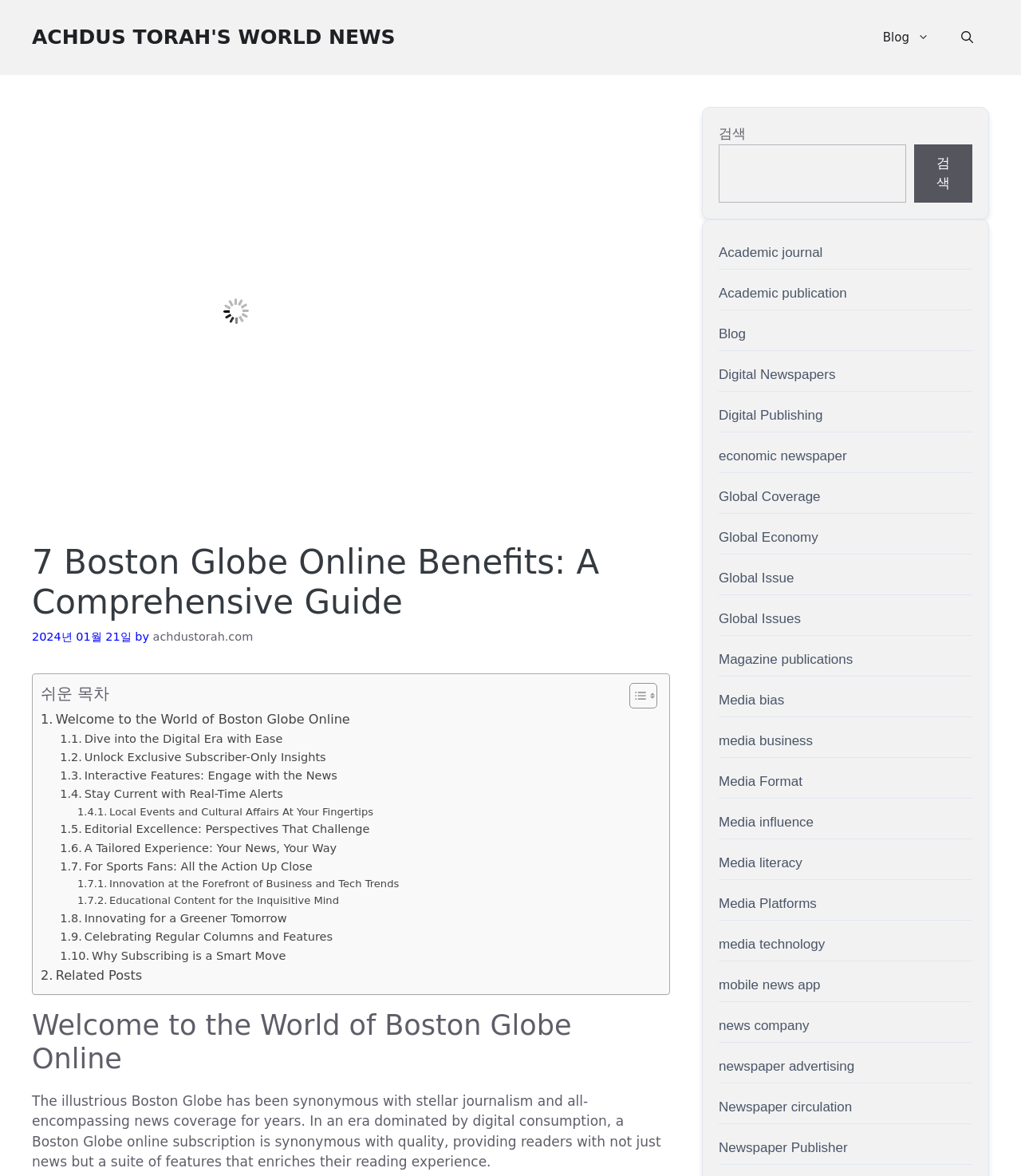Pinpoint the bounding box coordinates of the element to be clicked to execute the instruction: "Search for something".

[0.704, 0.122, 0.887, 0.172]